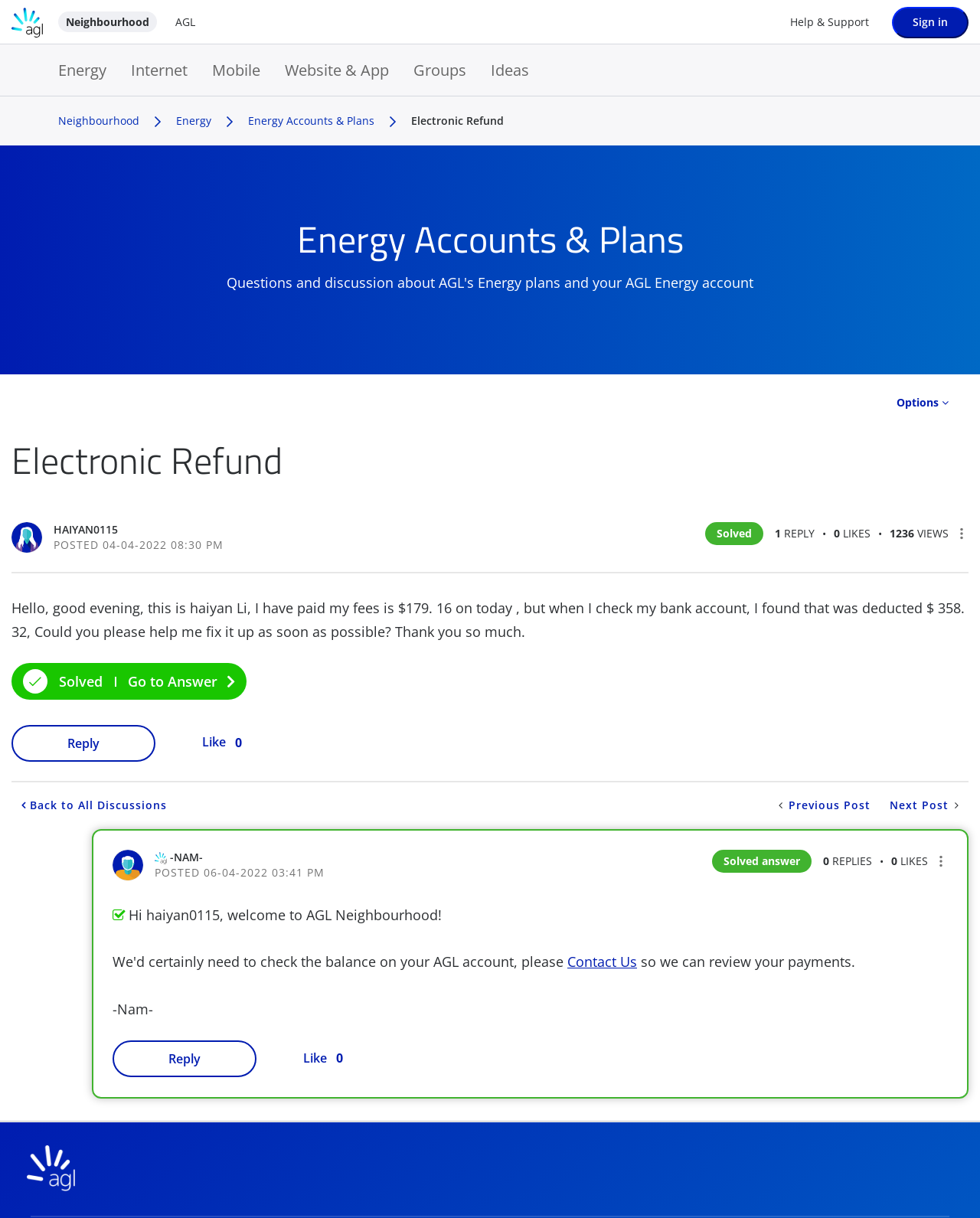Please find the bounding box coordinates of the element that you should click to achieve the following instruction: "Go to Answer". The coordinates should be presented as four float numbers between 0 and 1: [left, top, right, bottom].

[0.109, 0.552, 0.24, 0.567]